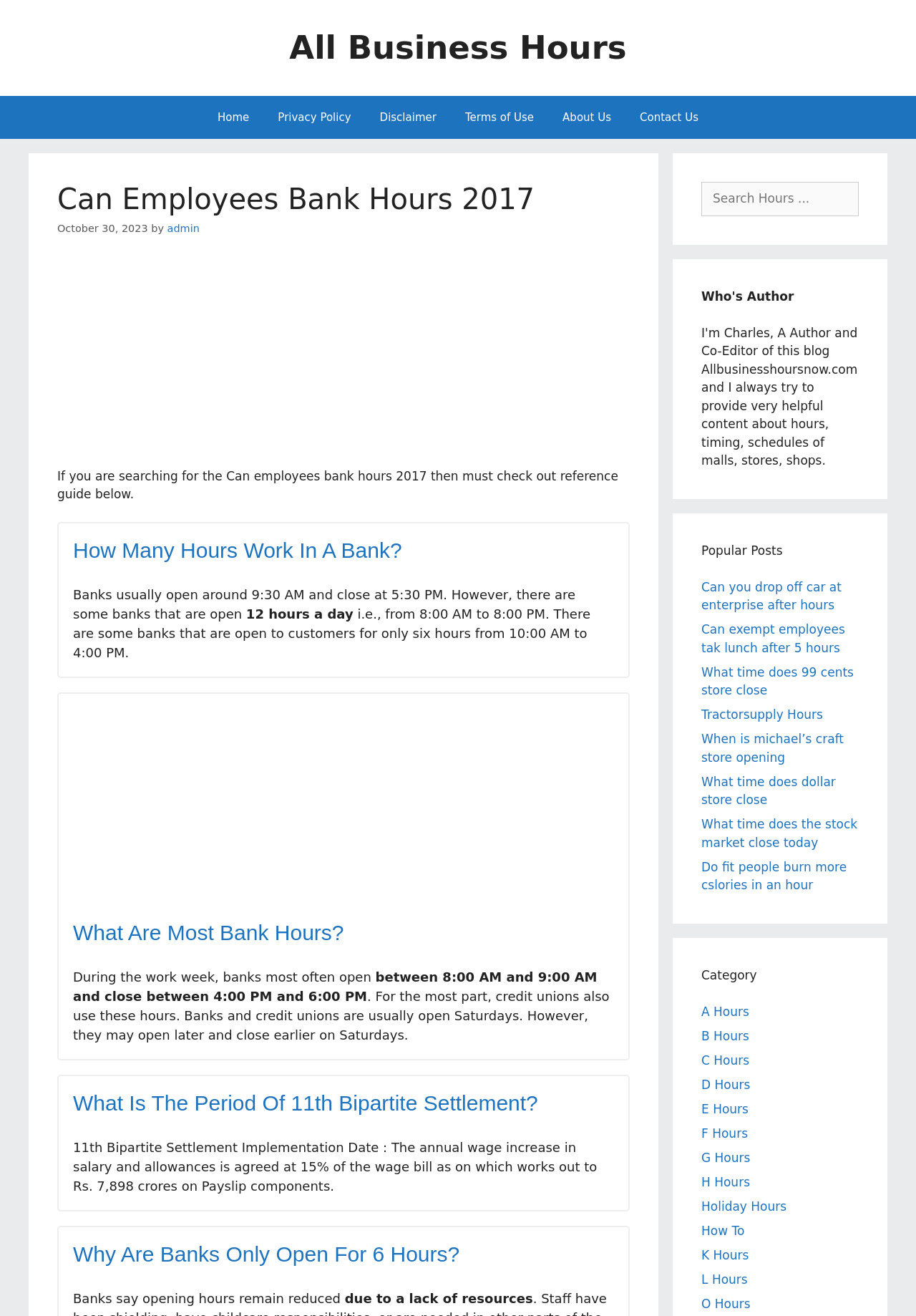Analyze the image and deliver a detailed answer to the question: What is the period of 11th Bipartite Settlement?

The webpage mentions the 11th Bipartite Settlement Implementation Date, but it does not specify the period of the settlement. It only provides information about the annual wage increase in salary and allowances.